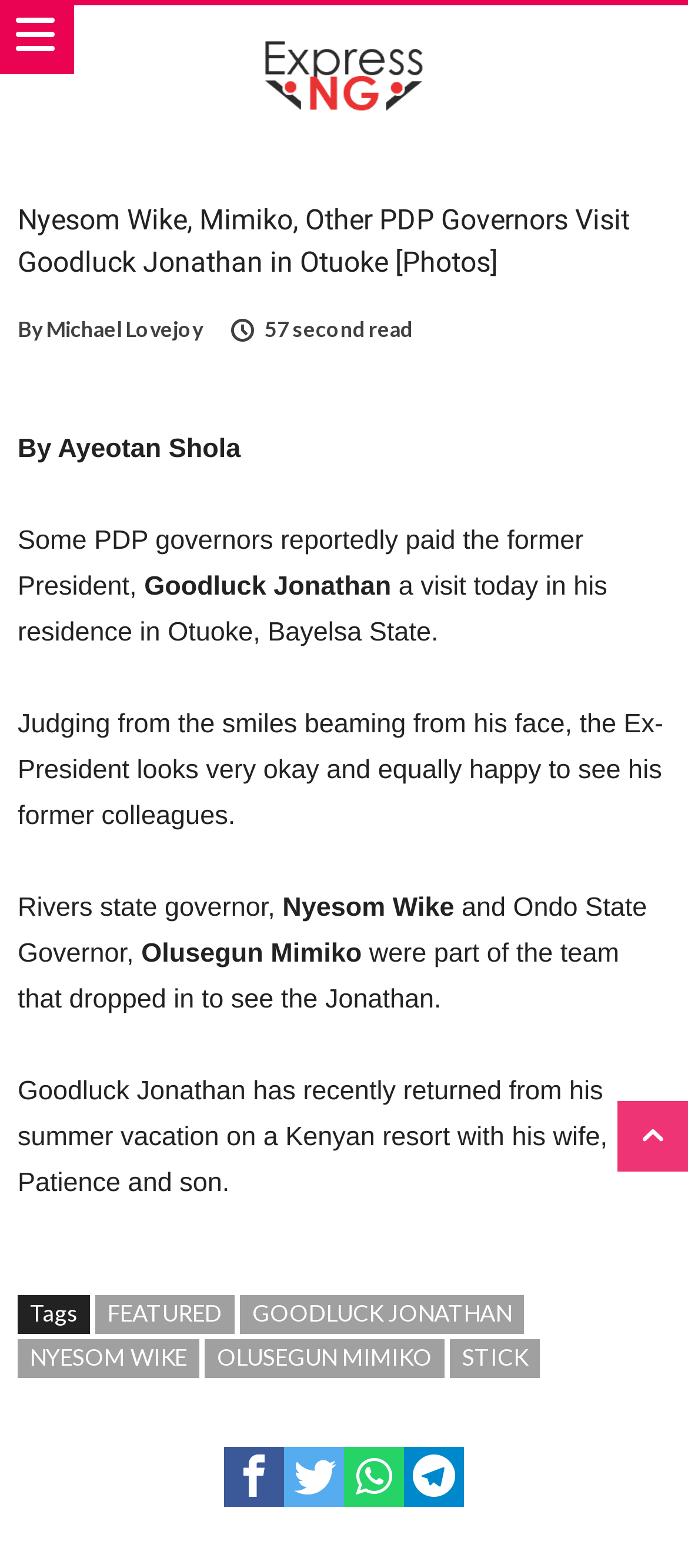Identify the main heading of the webpage and provide its text content.

Nyesom Wike, Mimiko, Other PDP Governors Visit Goodluck Jonathan in Otuoke [Photos]